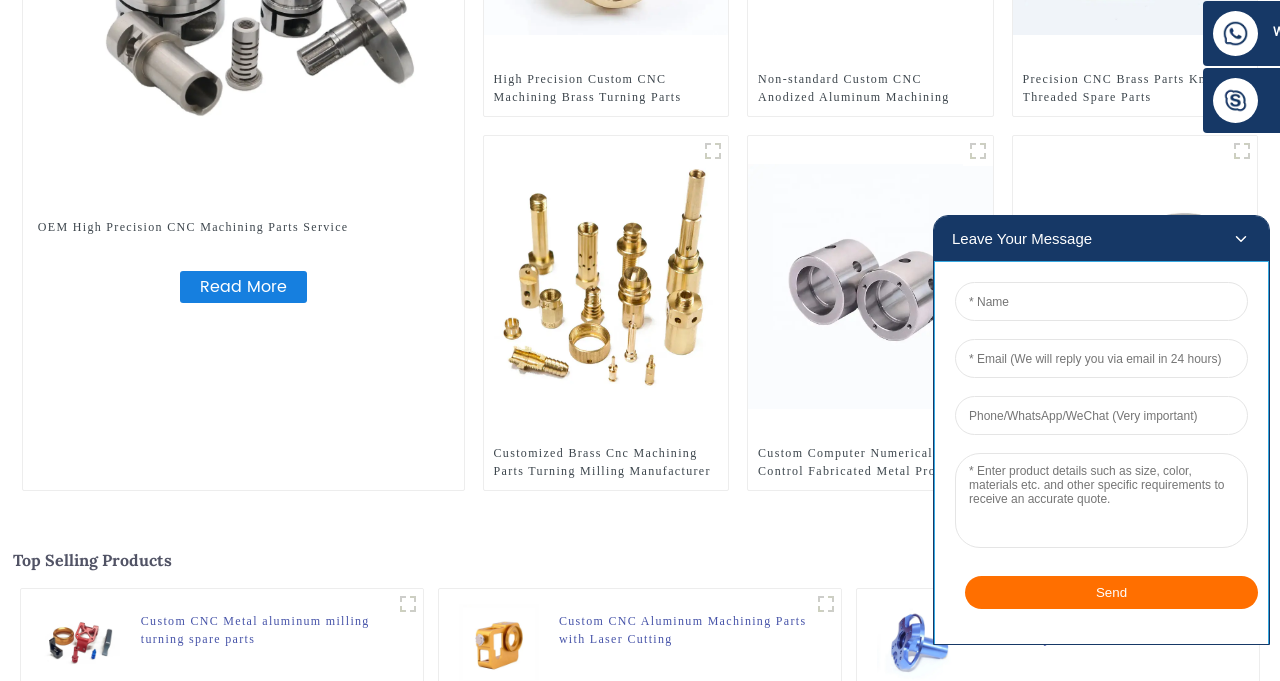Find and provide the bounding box coordinates for the UI element described with: "title="Cnc Machining Stainless Steel Parts"".

[0.959, 0.2, 0.982, 0.244]